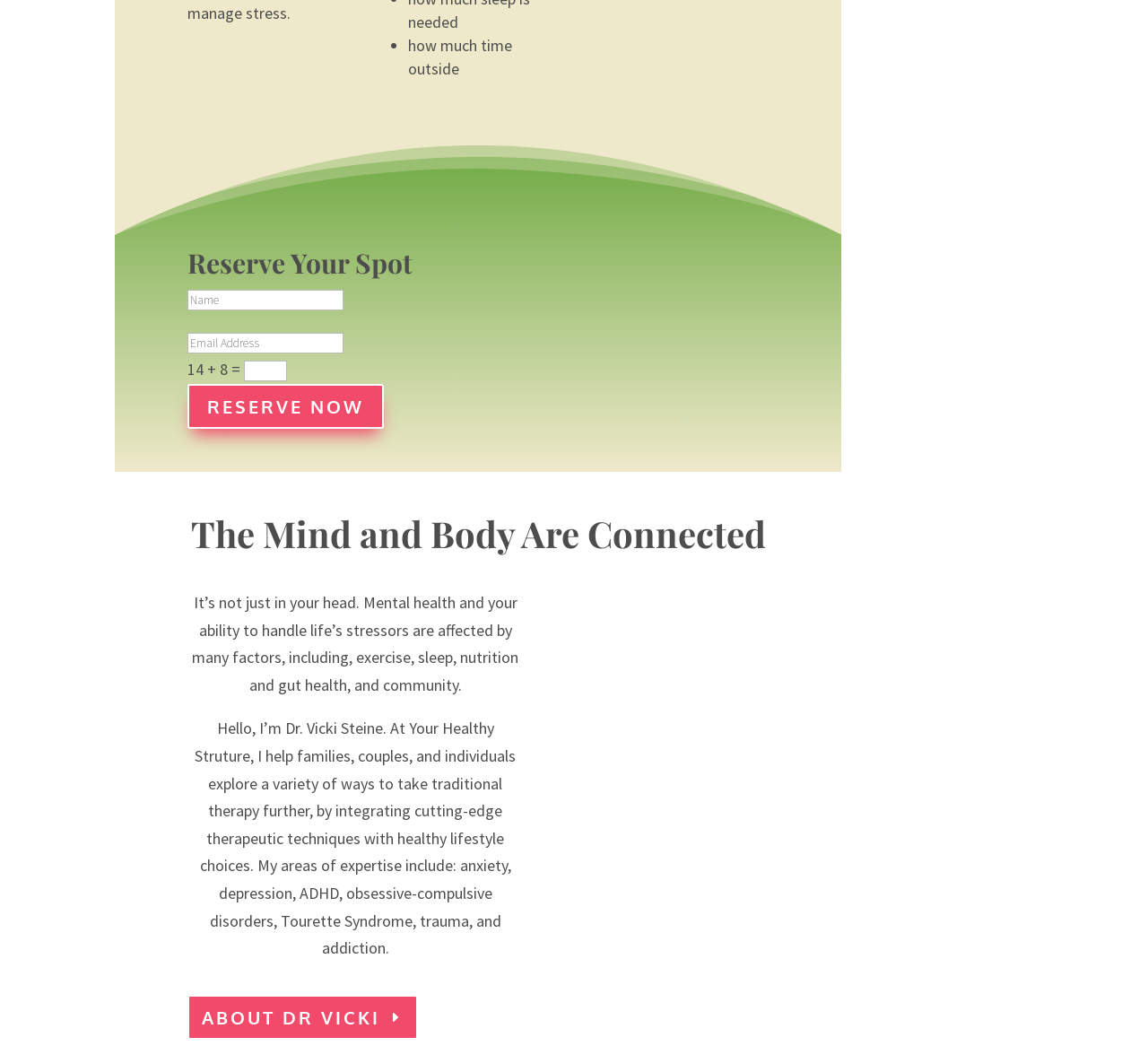What is the topic of the heading 'The Mind and Body Are Connected'?
Based on the visual, give a brief answer using one word or a short phrase.

Mental health and physical health